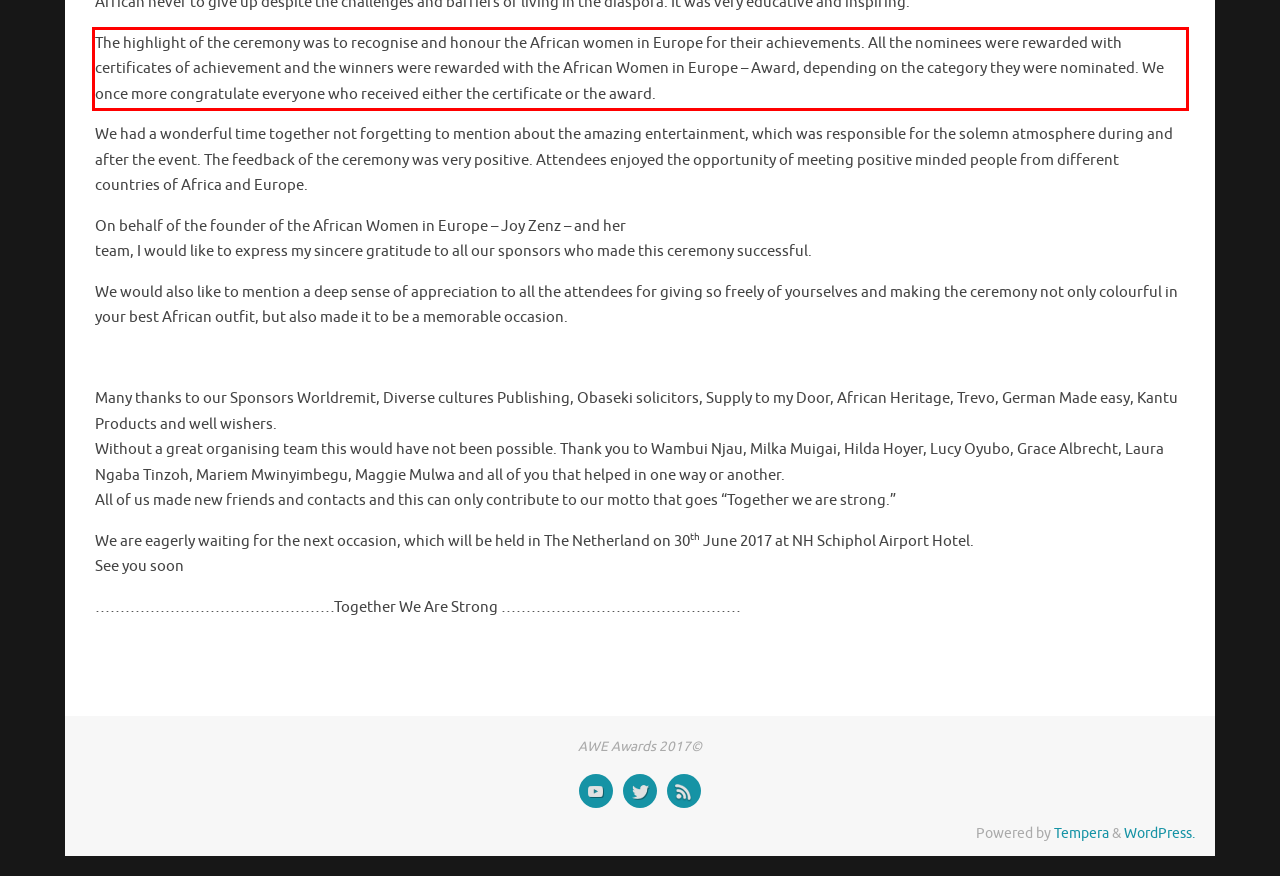Within the provided webpage screenshot, find the red rectangle bounding box and perform OCR to obtain the text content.

The highlight of the ceremony was to recognise and honour the African women in Europe for their achievements. All the nominees were rewarded with certificates of achievement and the winners were rewarded with the African Women in Europe – Award, depending on the category they were nominated. We once more congratulate everyone who received either the certificate or the award.